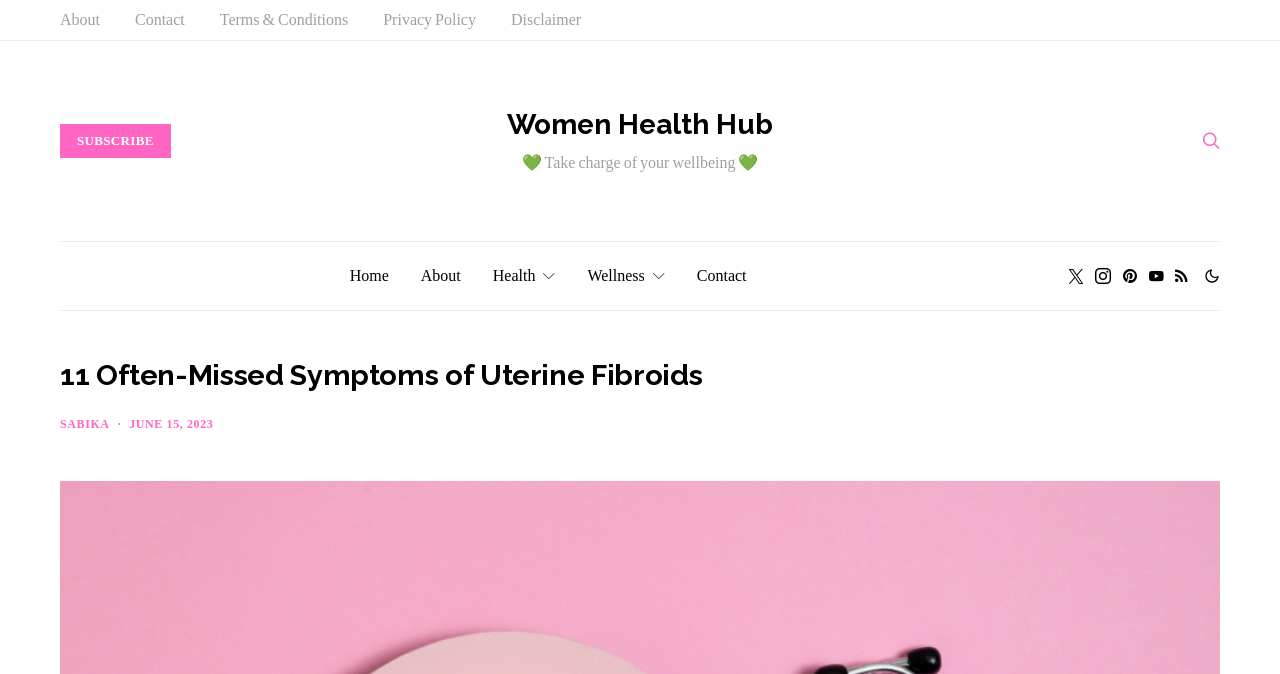Could you identify the text that serves as the heading for this webpage?

11 Often-Missed Symptoms of Uterine Fibroids